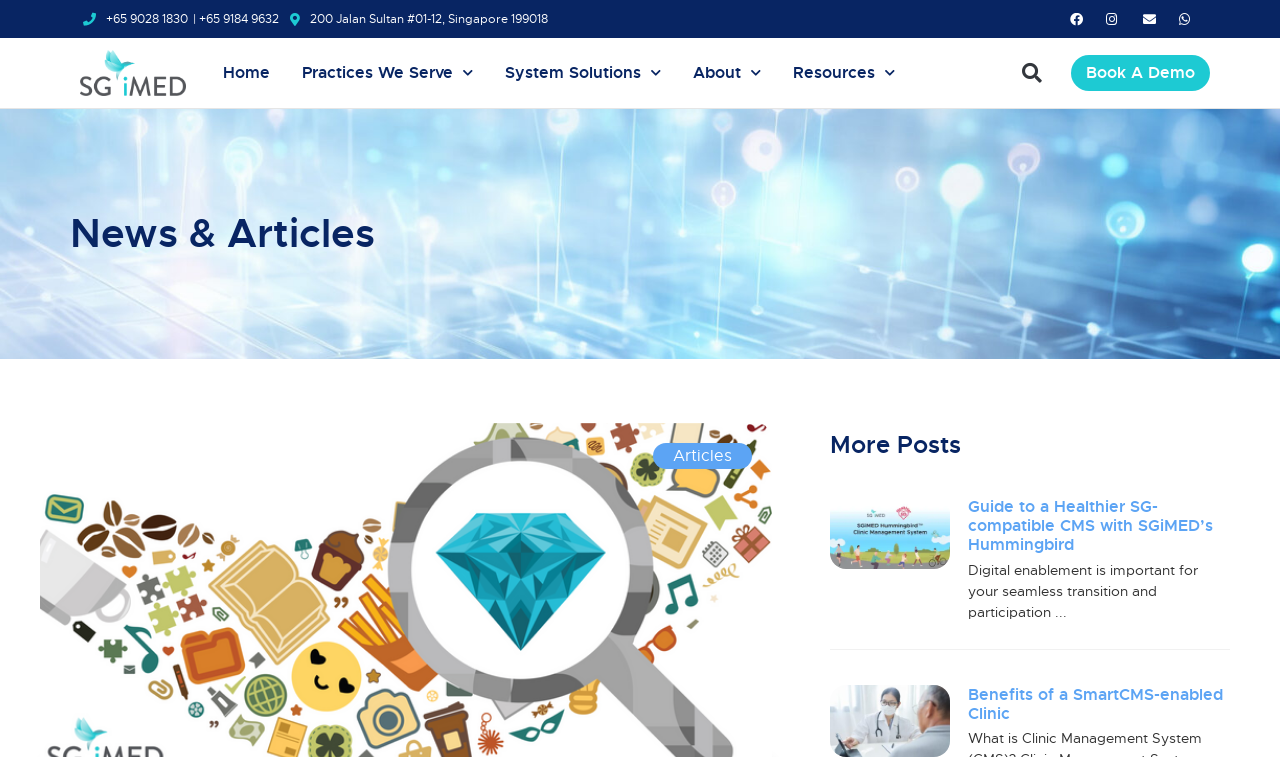Answer the question using only a single word or phrase: 
How many articles are listed on the webpage?

1